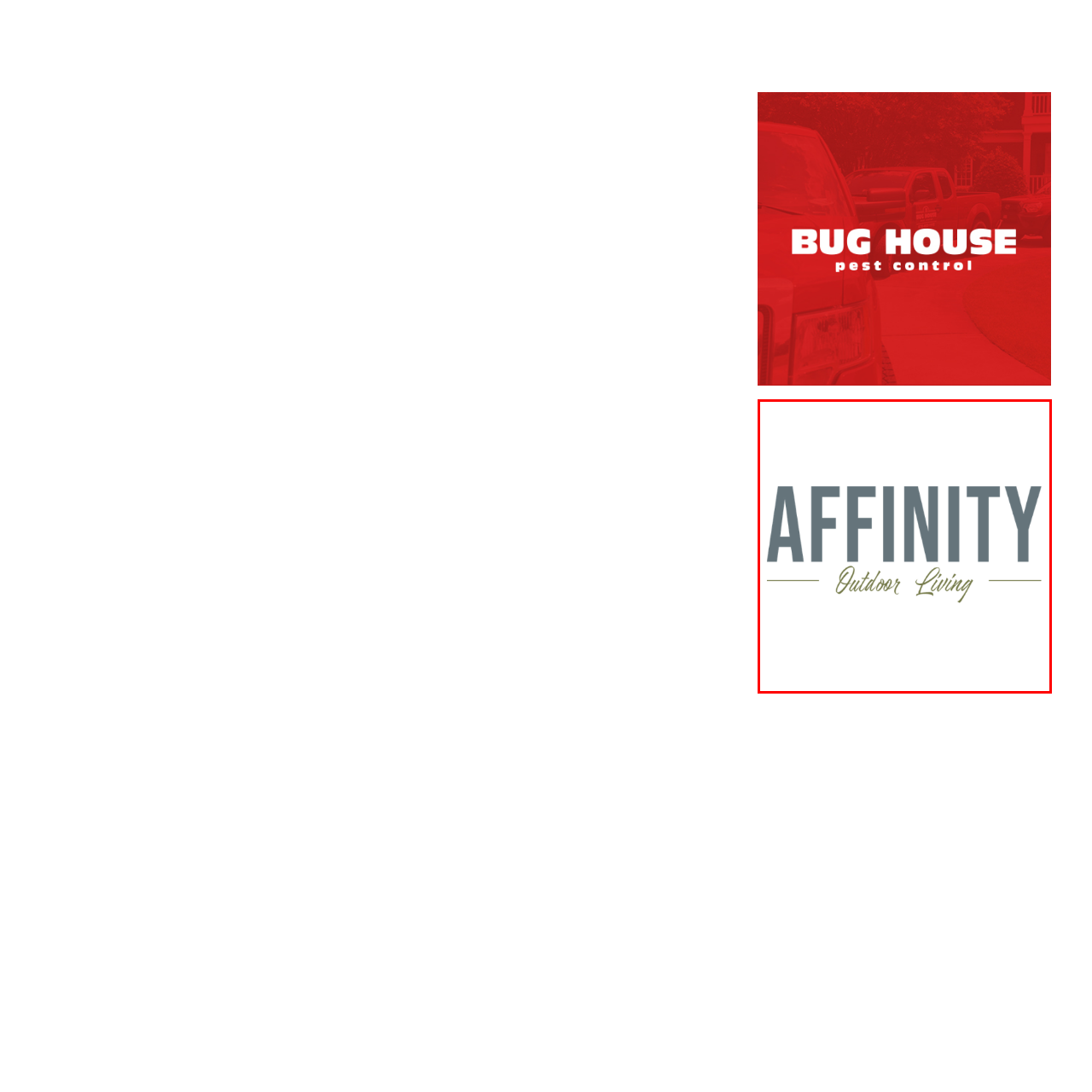Refer to the image within the red outline and provide a one-word or phrase answer to the question:
What type of font is used for 'Outdoor Living'?

cursive